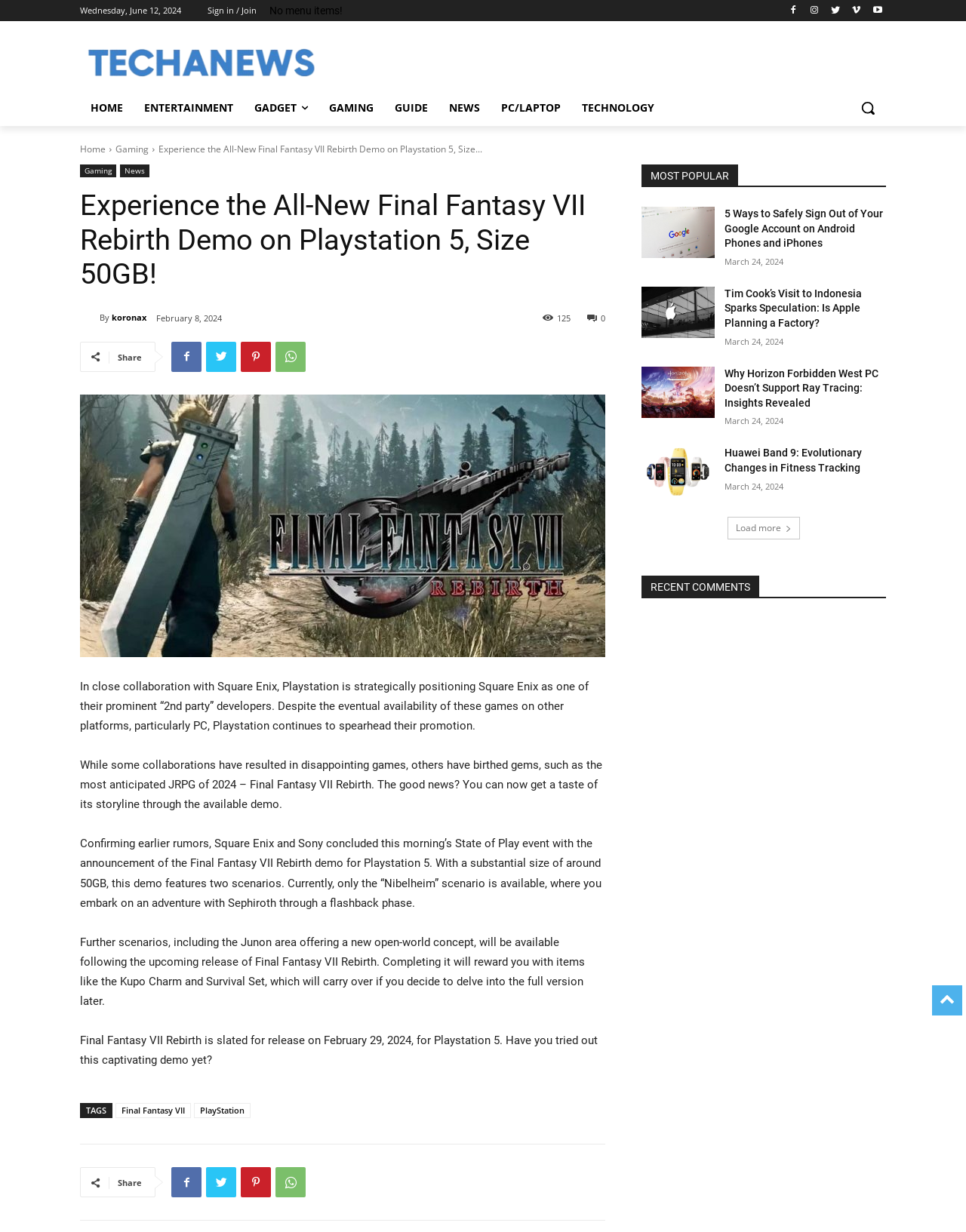Utilize the details in the image to thoroughly answer the following question: How many scenarios are currently available in the demo?

The article mentions that 'Currently, only the “Nibelheim” scenario is available', which implies that there is only one scenario available in the demo.